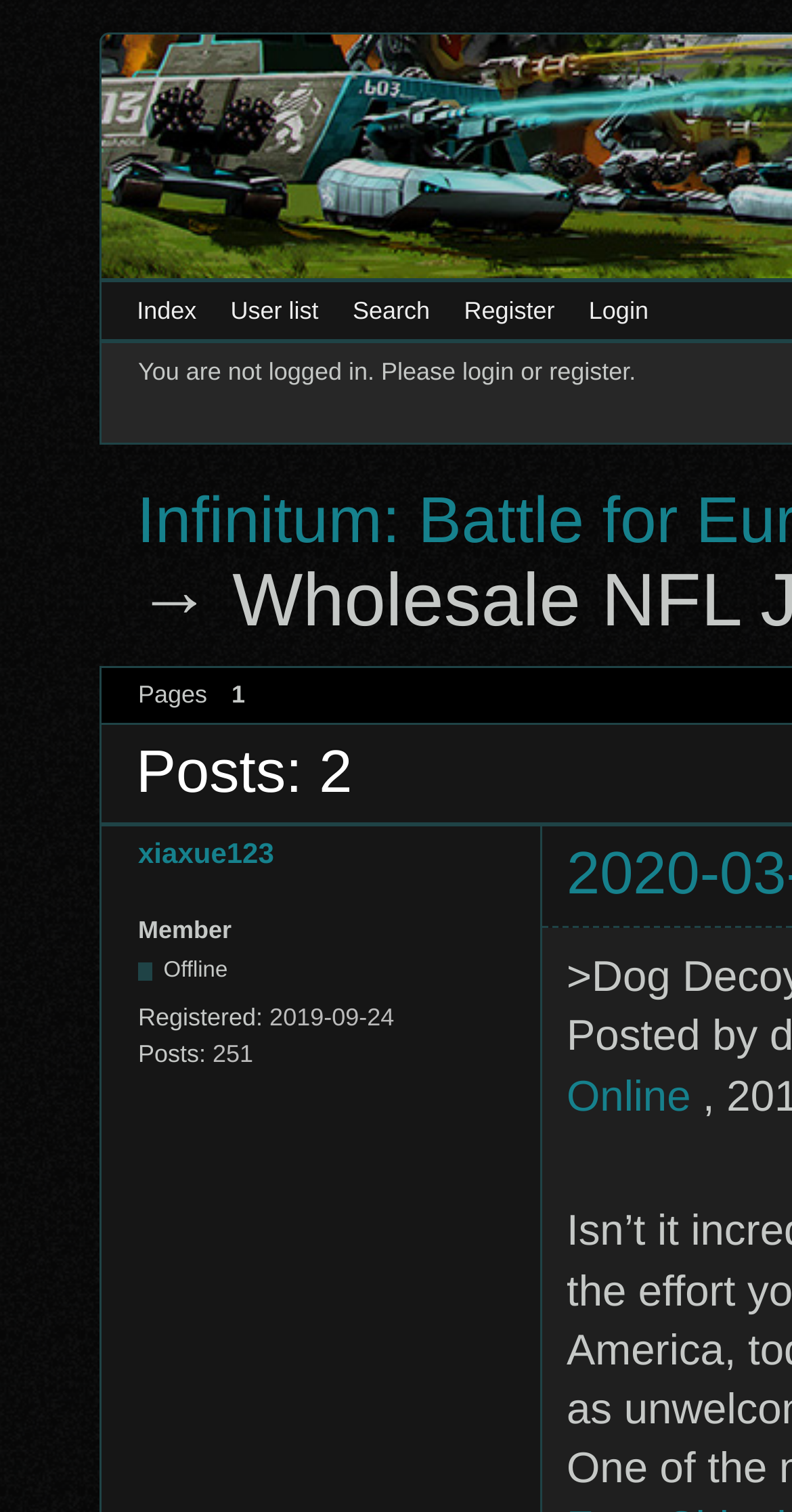Give a one-word or short phrase answer to the question: 
How many posts does the member have?

251